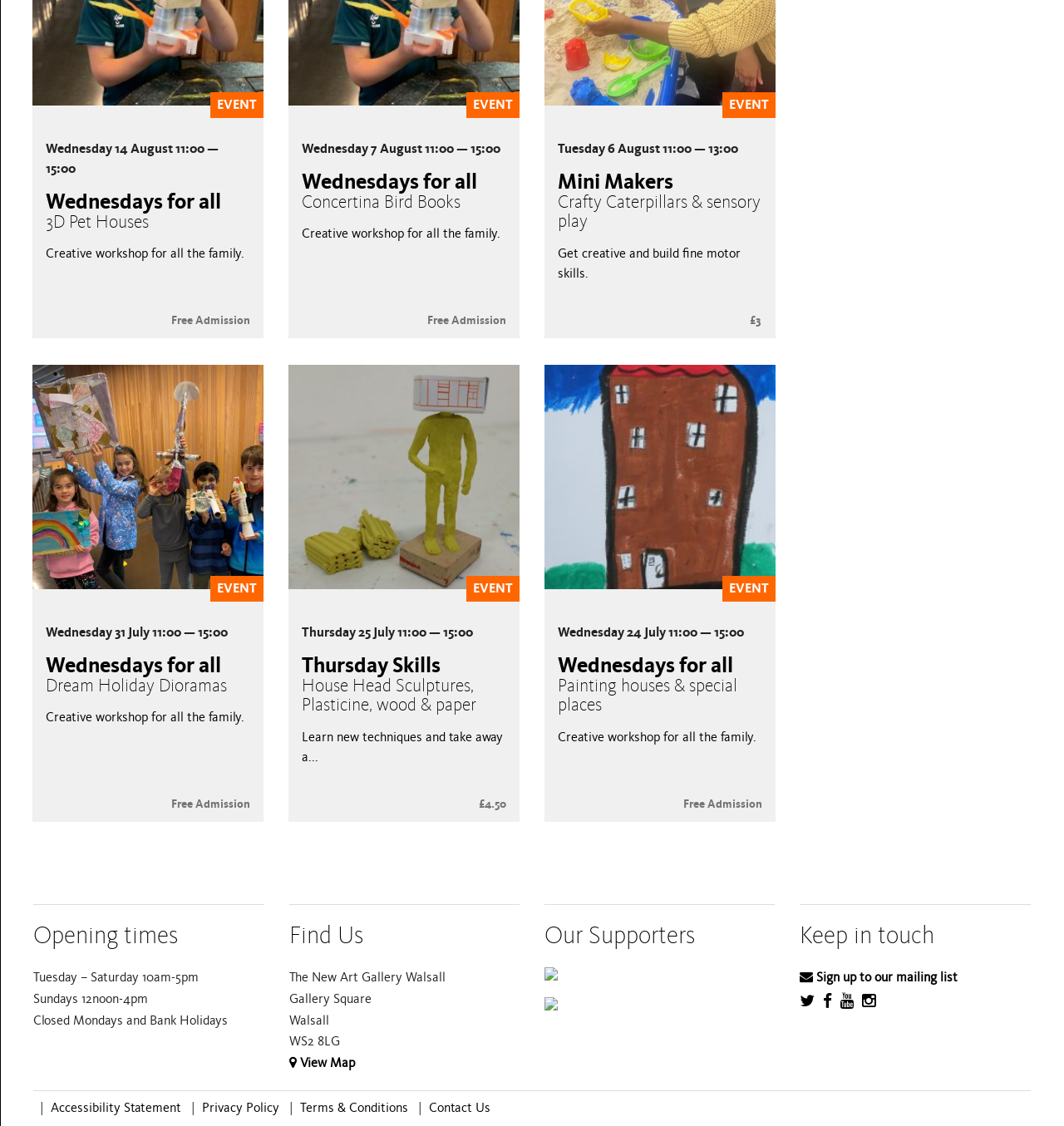Identify the bounding box coordinates of the region that should be clicked to execute the following instruction: "Contact Us".

[0.403, 0.977, 0.461, 0.991]